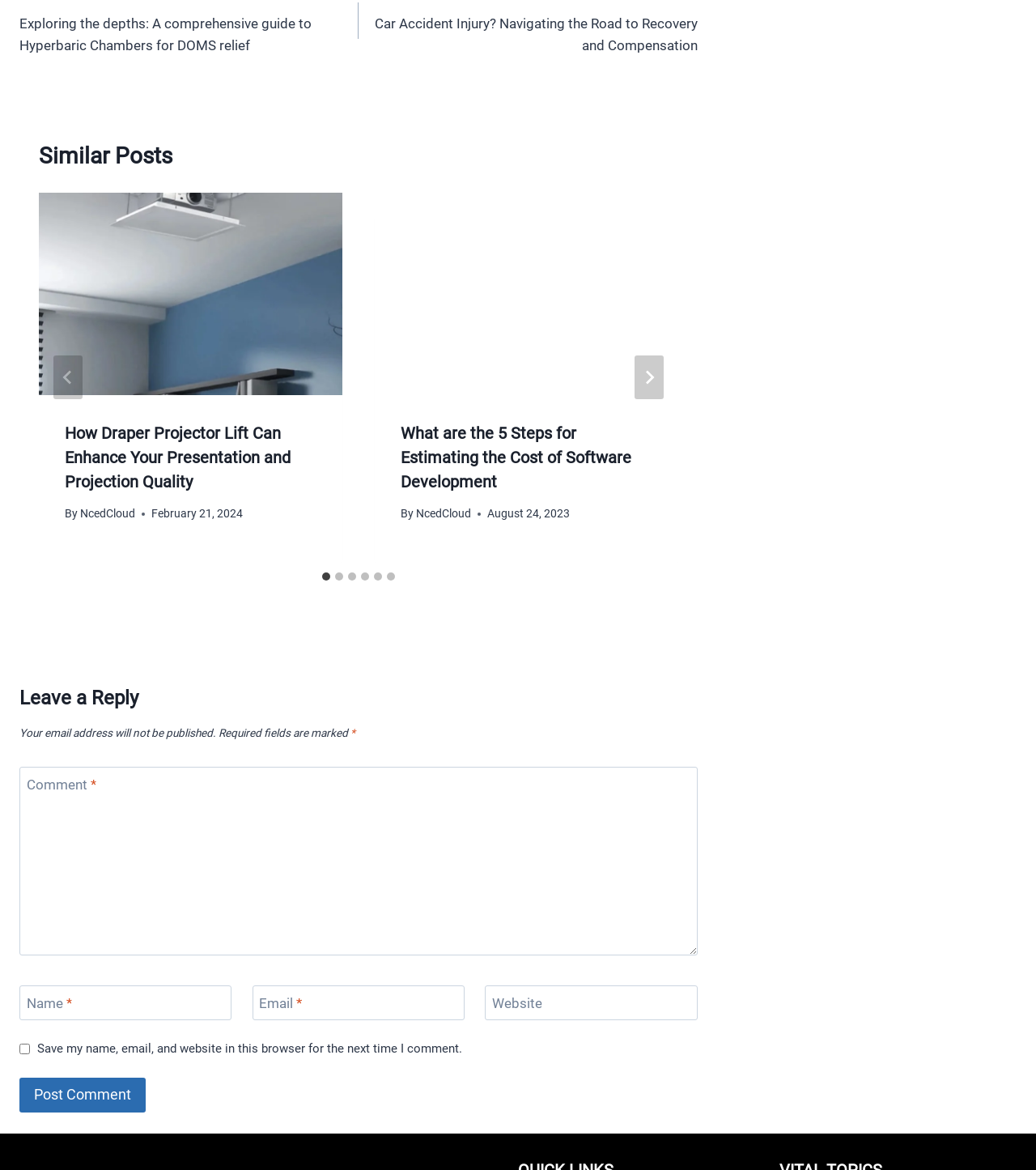Using the element description provided, determine the bounding box coordinates in the format (top-left x, top-left y, bottom-right x, bottom-right y). Ensure that all values are floating point numbers between 0 and 1. Element description: parent_node: Website aria-label="Website" name="url" placeholder="https://www.example.com"

[0.468, 0.842, 0.673, 0.872]